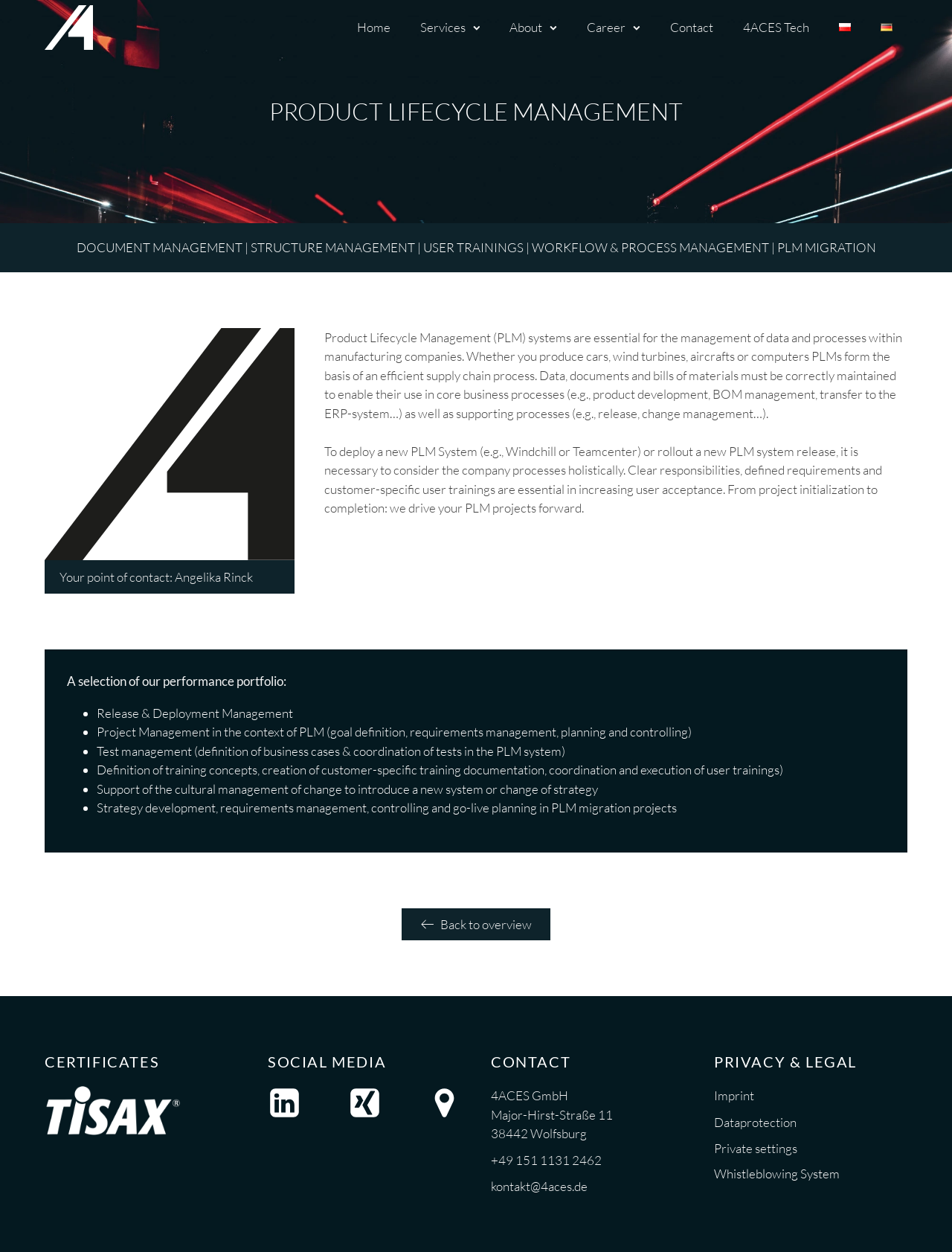Provide the bounding box for the UI element matching this description: "About".

[0.52, 0.002, 0.601, 0.041]